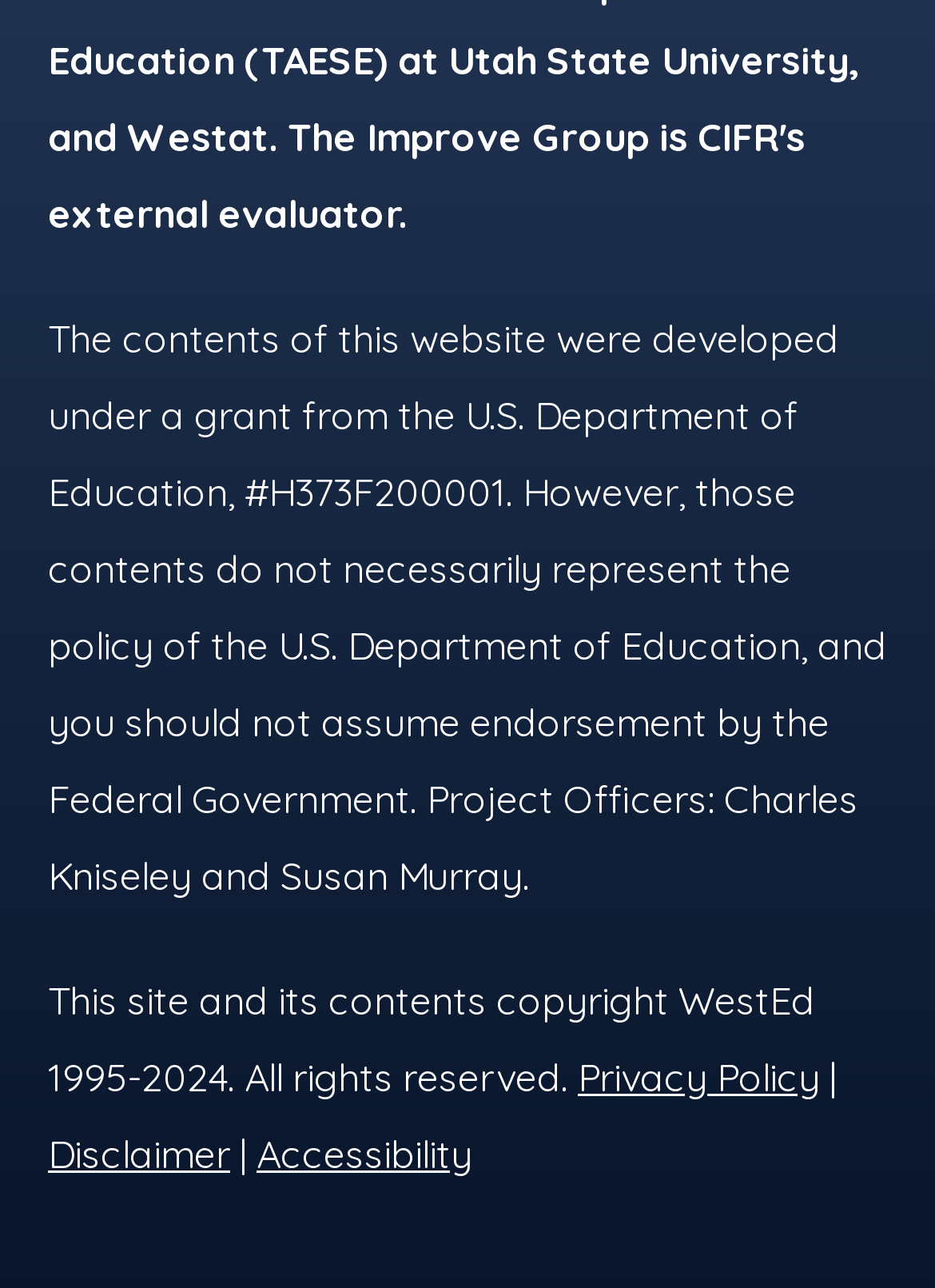From the webpage screenshot, predict the bounding box coordinates (top-left x, top-left y, bottom-right x, bottom-right y) for the UI element described here: Disclaimer

[0.051, 0.877, 0.246, 0.914]